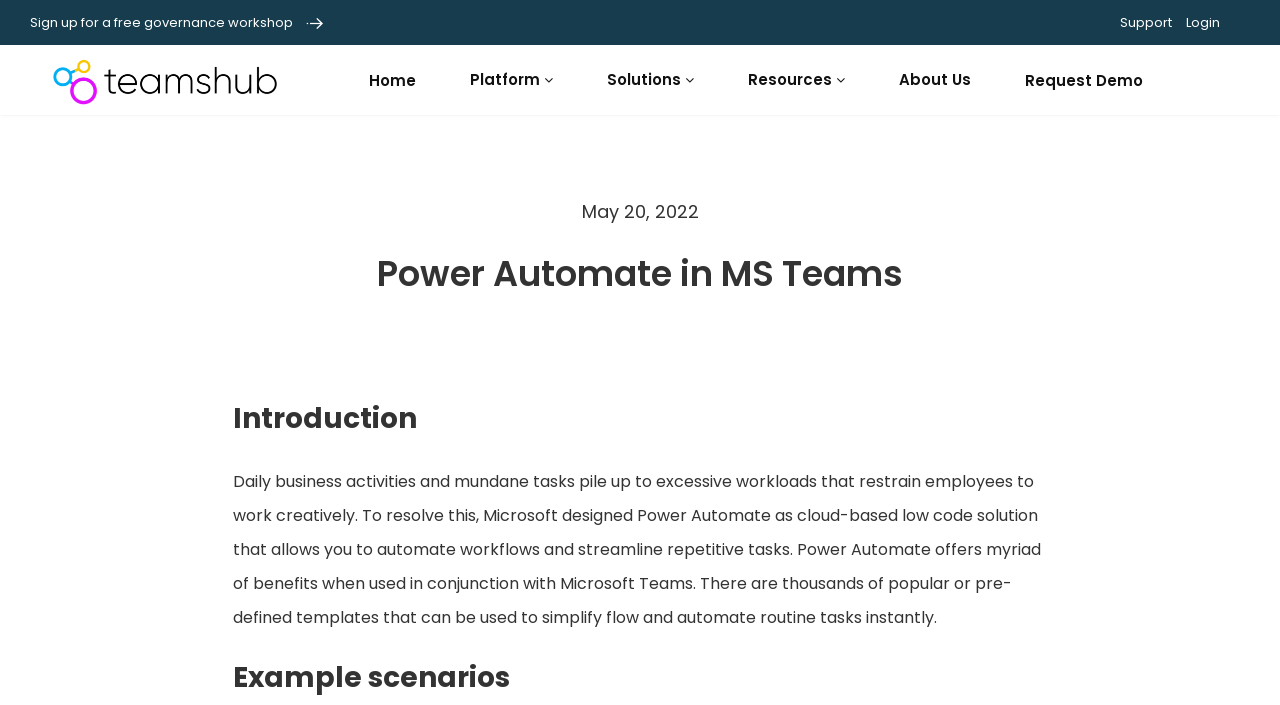Using the description: "automate workflows", identify the bounding box of the corresponding UI element in the screenshot.

[0.294, 0.764, 0.421, 0.796]